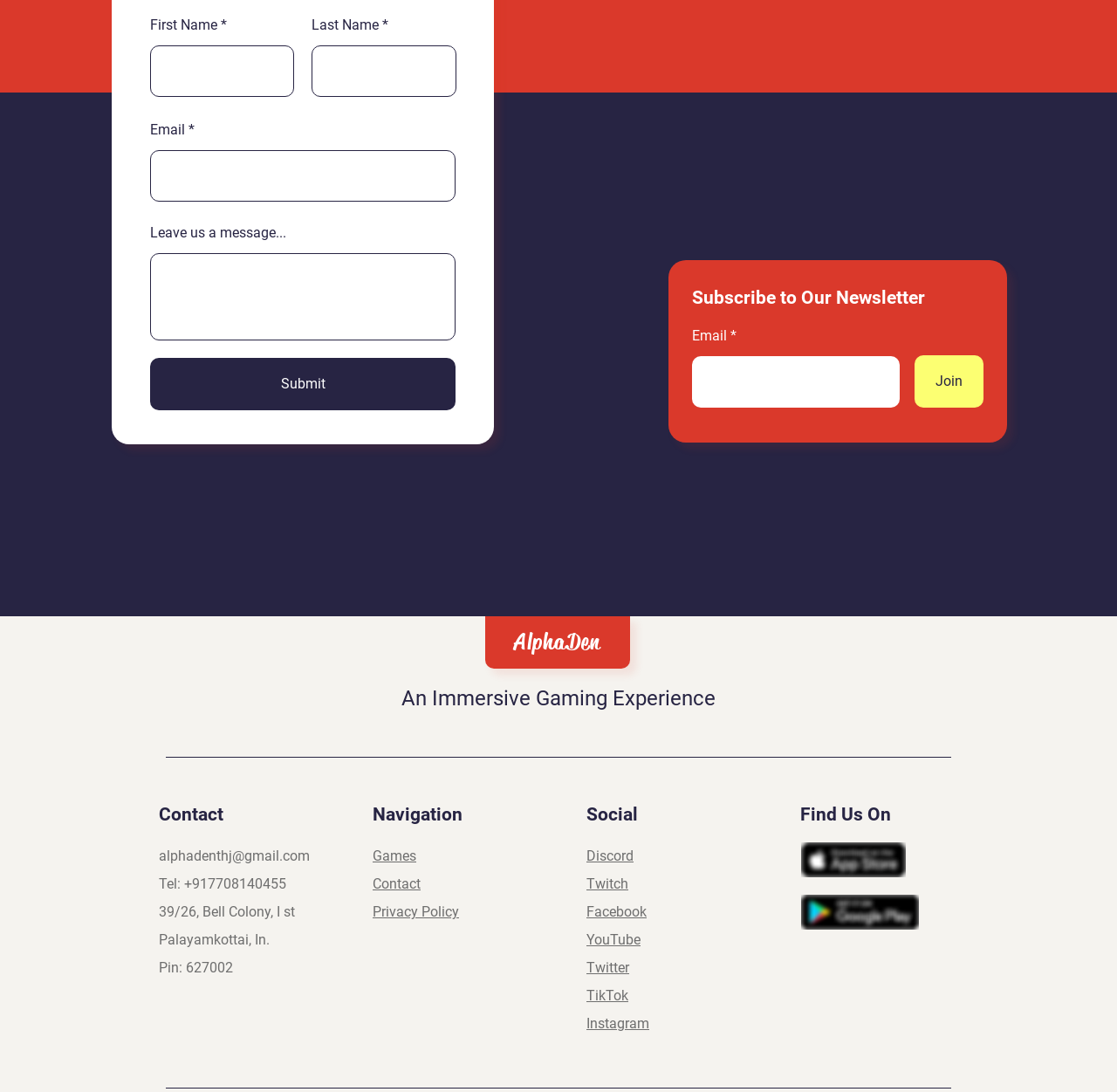Specify the bounding box coordinates of the area to click in order to execute this command: 'Read the latest blog post'. The coordinates should consist of four float numbers ranging from 0 to 1, and should be formatted as [left, top, right, bottom].

None